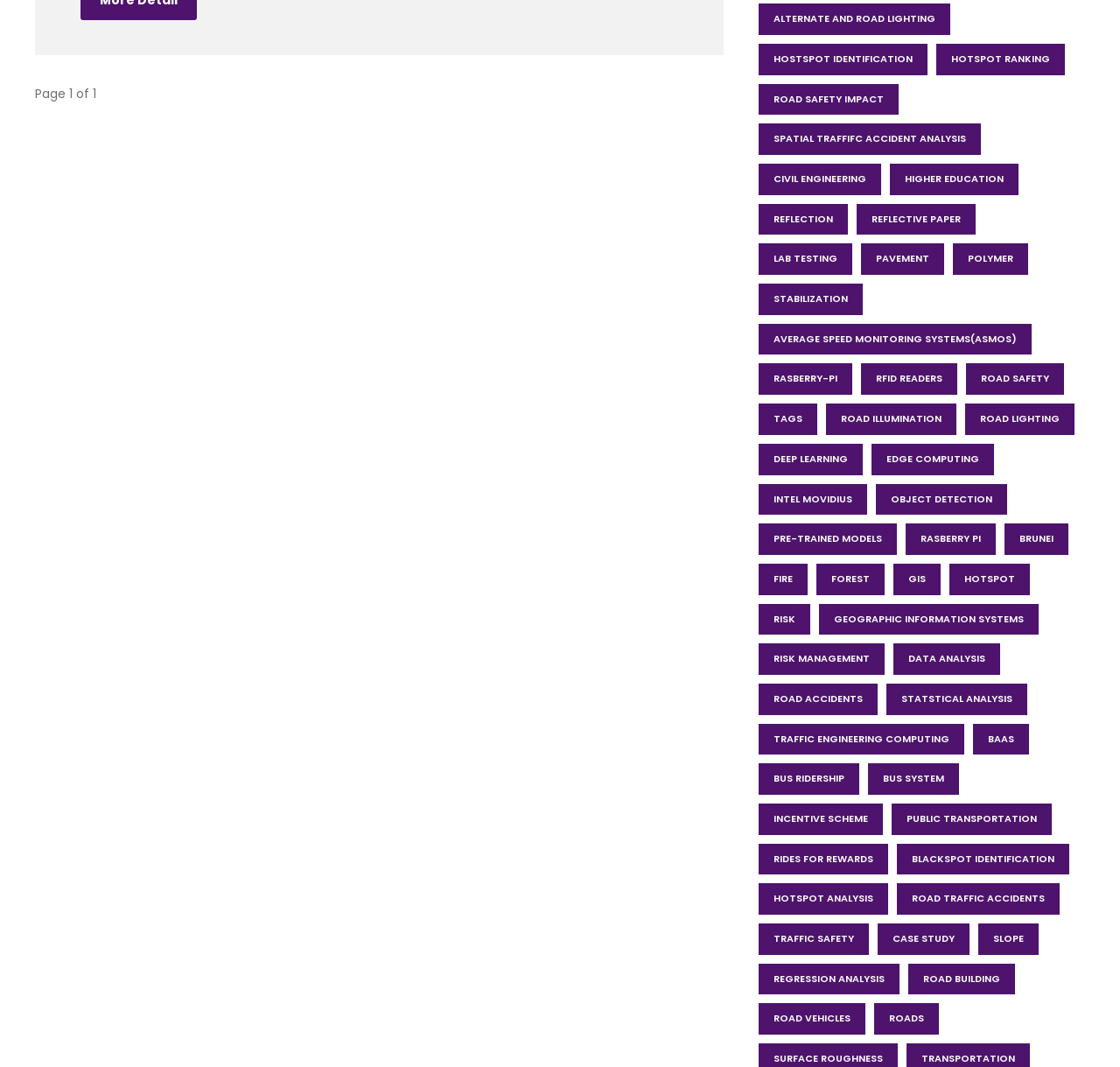Analyze the image and answer the question with as much detail as possible: 
How many links are there under the category 'civil engineering'?

The category 'civil engineering' has six links, which are 'ROAD SAFETY IMPACT', 'LAB TESTING', 'PAVEMENT', 'STABILIZATION', 'ROAD ILLUMINATION', and 'ROAD LIGHTING'.